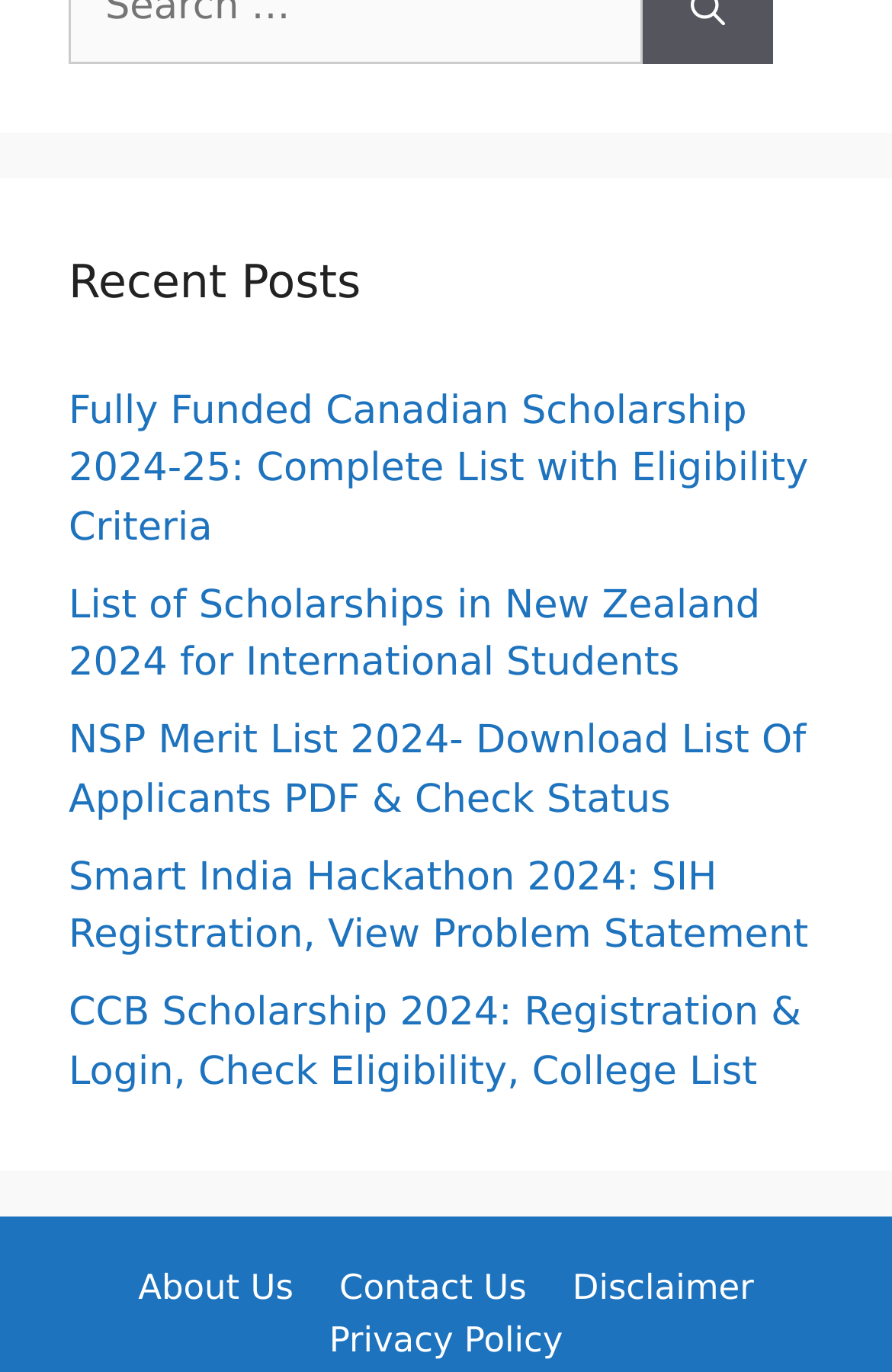Extract the bounding box coordinates for the described element: "About Us". The coordinates should be represented as four float numbers between 0 and 1: [left, top, right, bottom].

[0.155, 0.924, 0.329, 0.954]